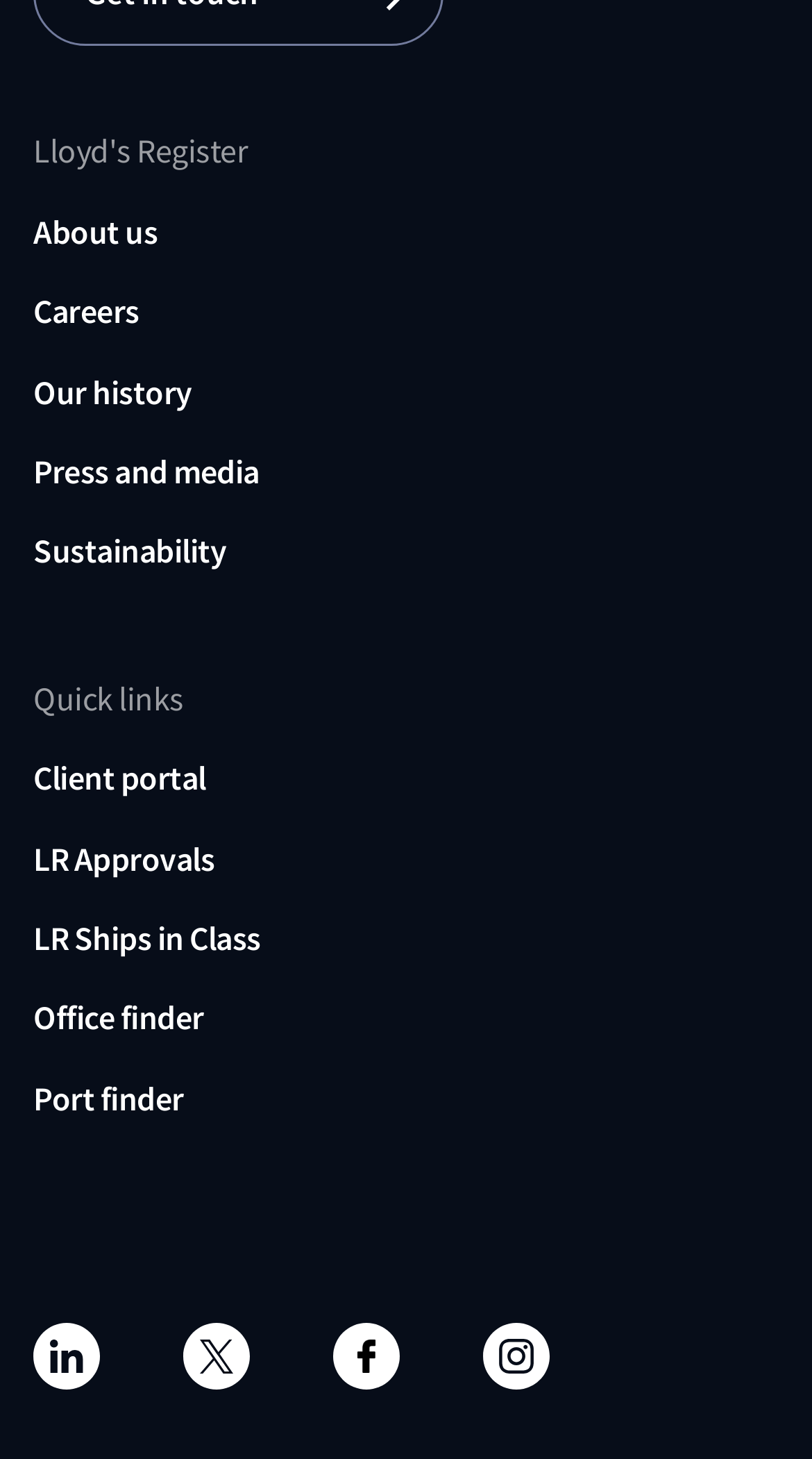Please locate the clickable area by providing the bounding box coordinates to follow this instruction: "Check Facebook page".

[0.41, 0.907, 0.492, 0.953]